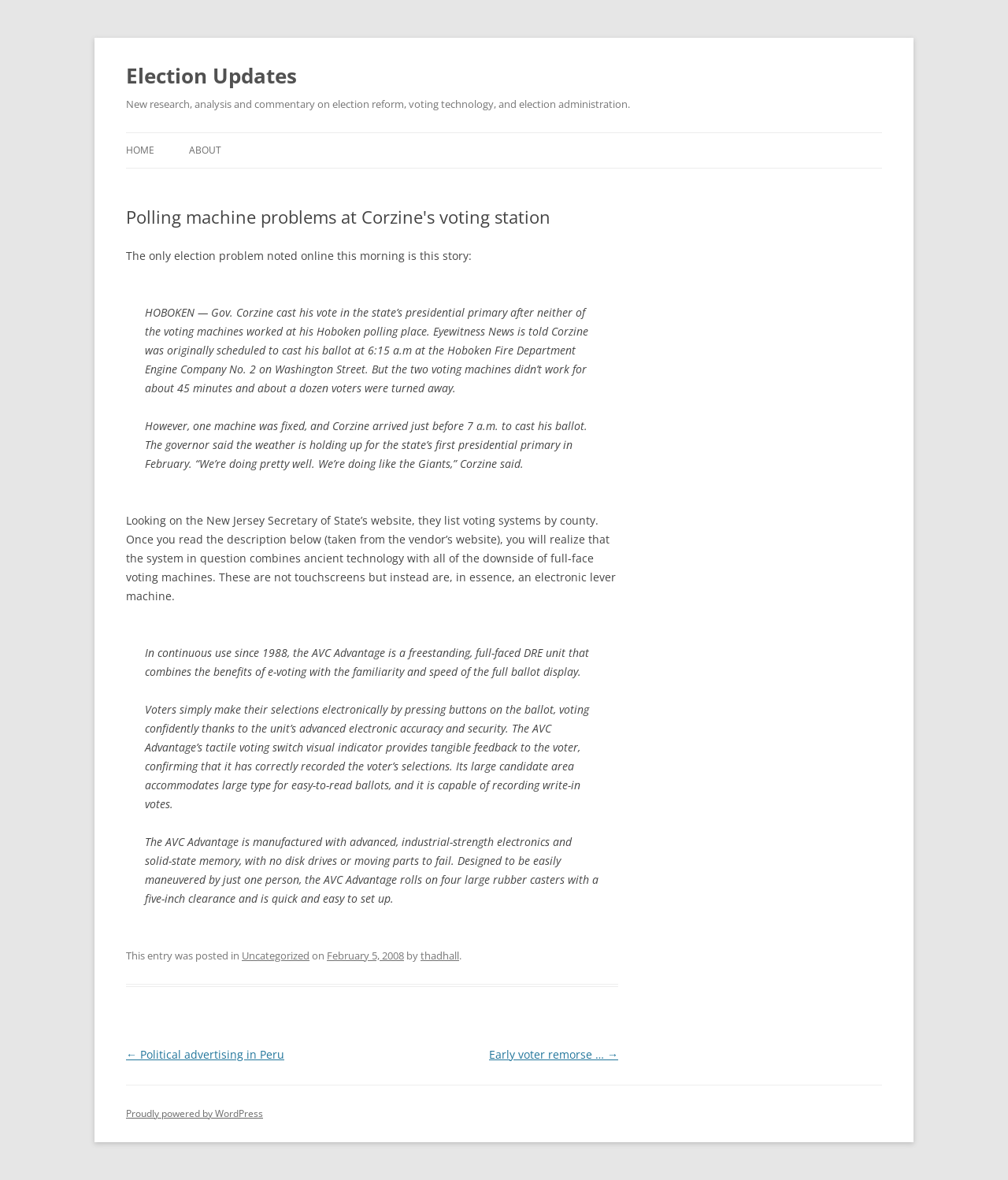Identify the bounding box coordinates of the clickable region to carry out the given instruction: "Visit the 'Uncategorized' category".

[0.24, 0.804, 0.307, 0.816]